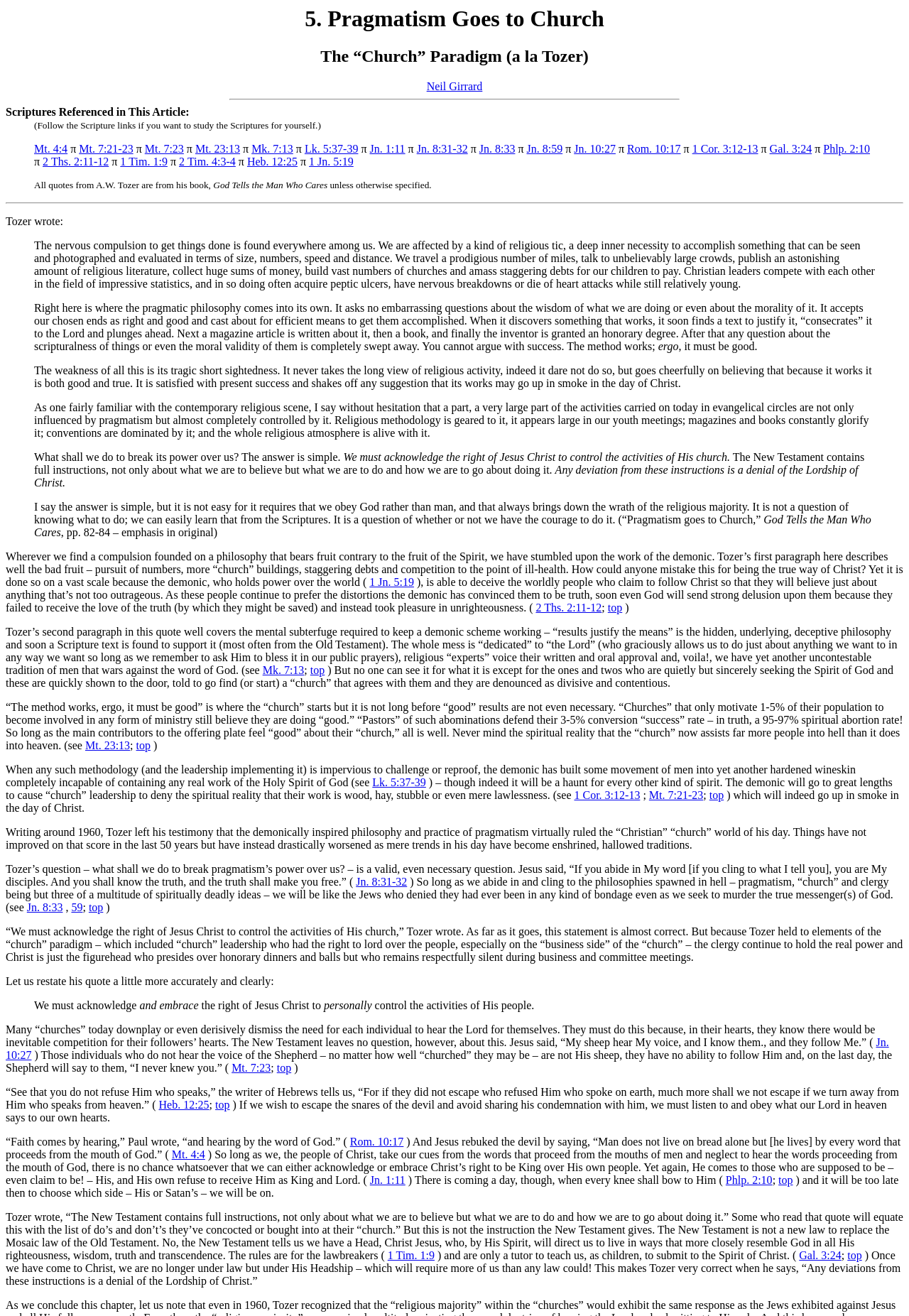Locate the headline of the webpage and generate its content.

5. Pragmatism Goes to Church